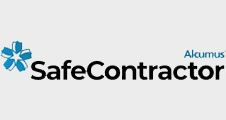Describe the image with as much detail as possible.

The image features the logo of SafeContractor, a certification scheme that recognizes high standards in health and safety practices among contractors. The logo includes a distinctive blue icon featuring a star-like design alongside the bold text "SafeContractor." It is prominently partnered with the brand name "Alcumus," which is positioned at the top right, indicating a corporate affiliation. This image likely represents the commitment to quality and safety standards within the engineering and construction industries, reinforcing the importance of accredited services in ensuring safe working environments.